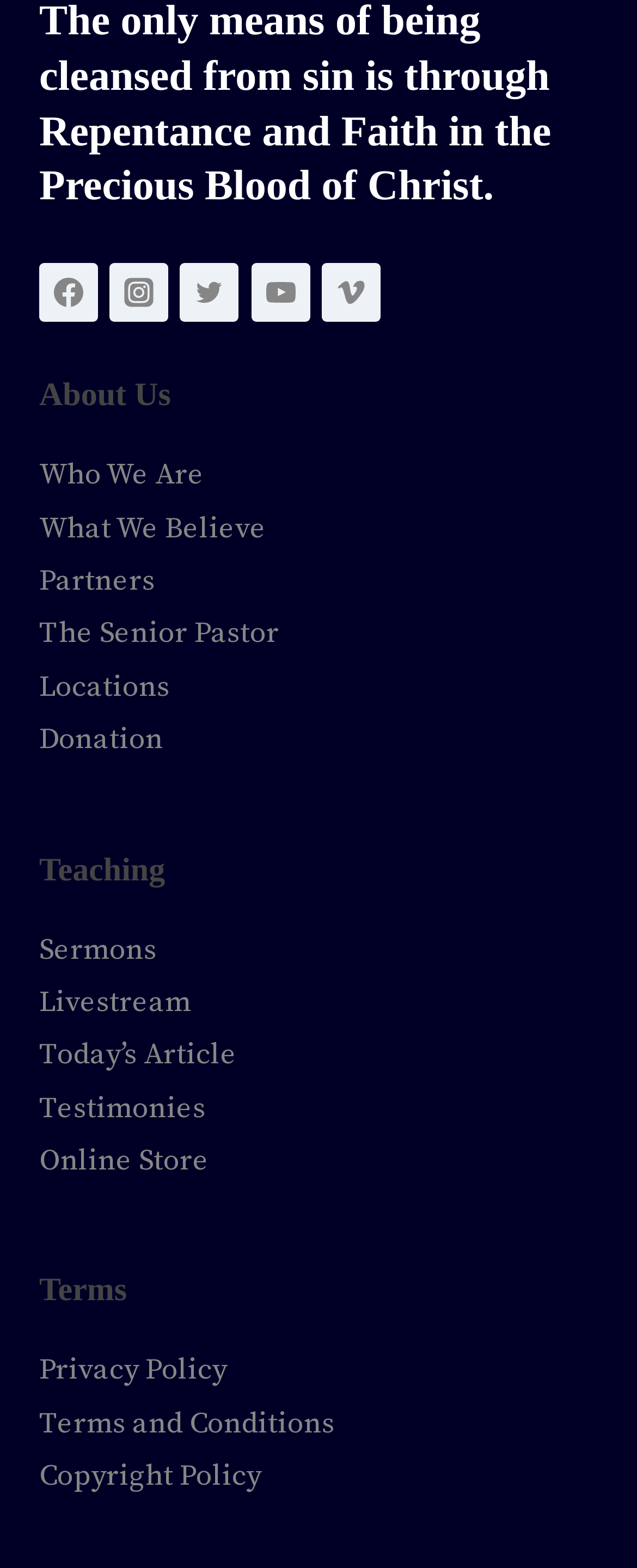Answer the following inquiry with a single word or phrase:
How many headings are available on the webpage?

3